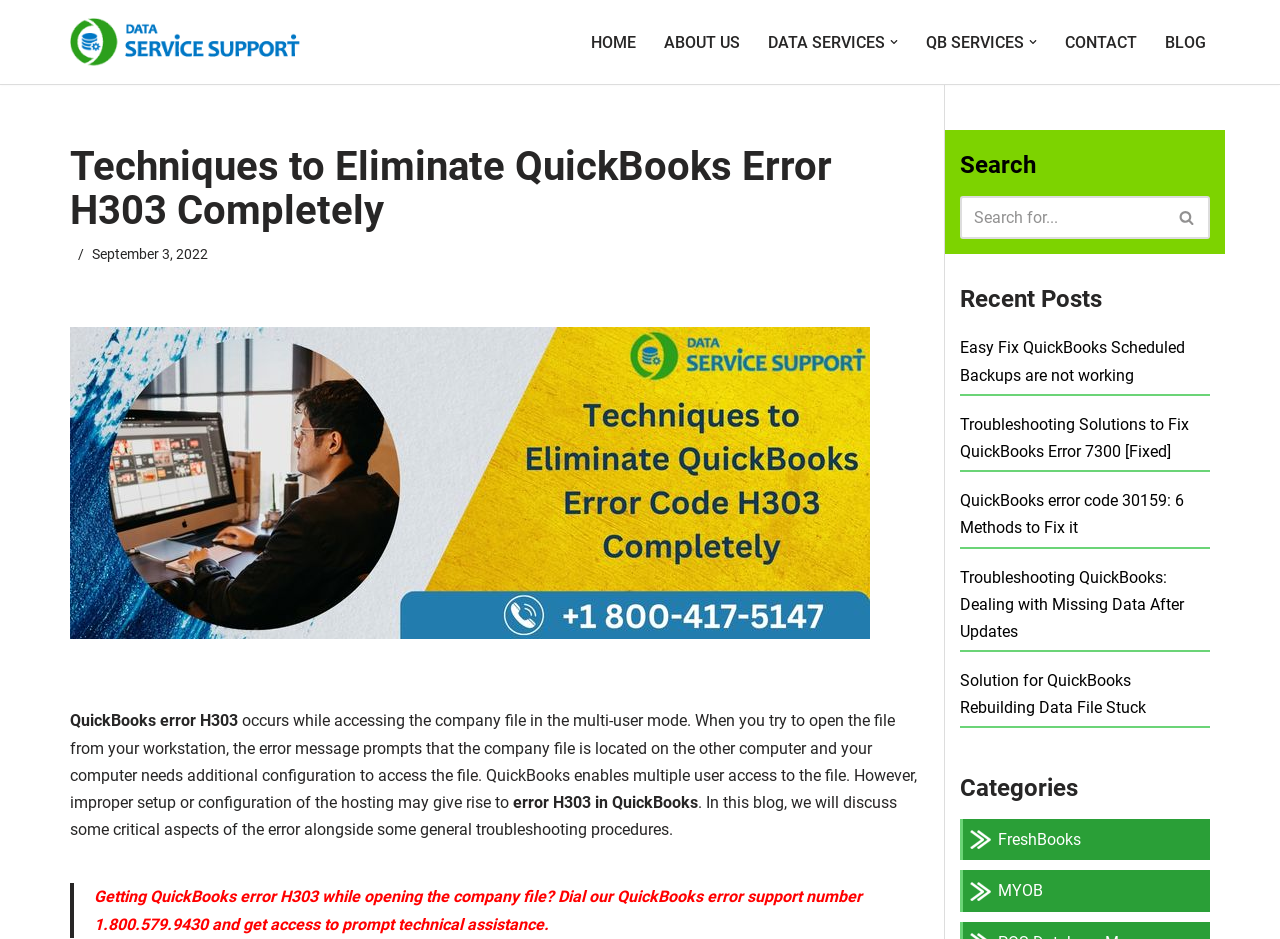Give the bounding box coordinates for this UI element: "ABOUT US". The coordinates should be four float numbers between 0 and 1, arranged as [left, top, right, bottom].

[0.519, 0.03, 0.578, 0.059]